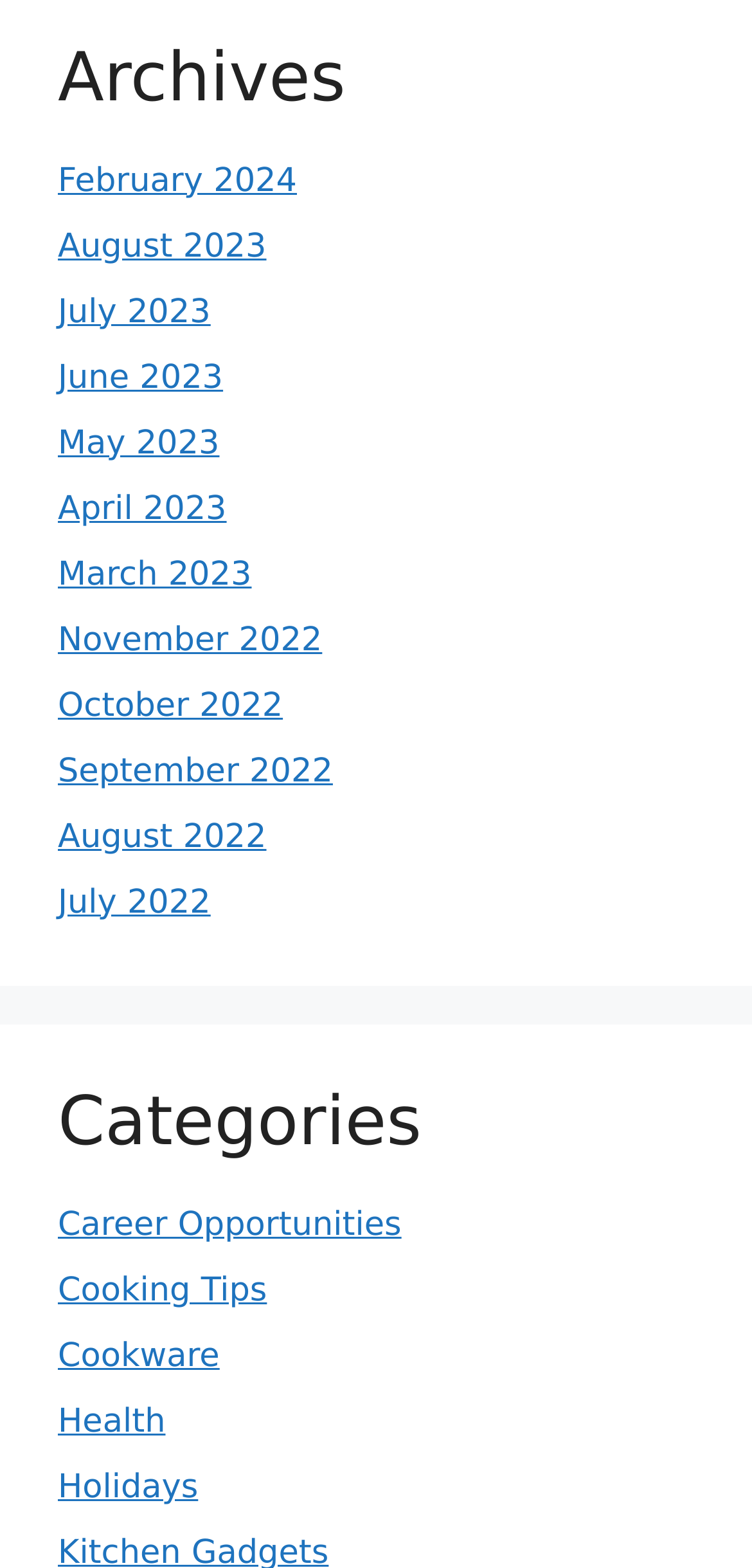Identify the bounding box coordinates of the section that should be clicked to achieve the task described: "explore cooking tips".

[0.077, 0.811, 0.355, 0.836]